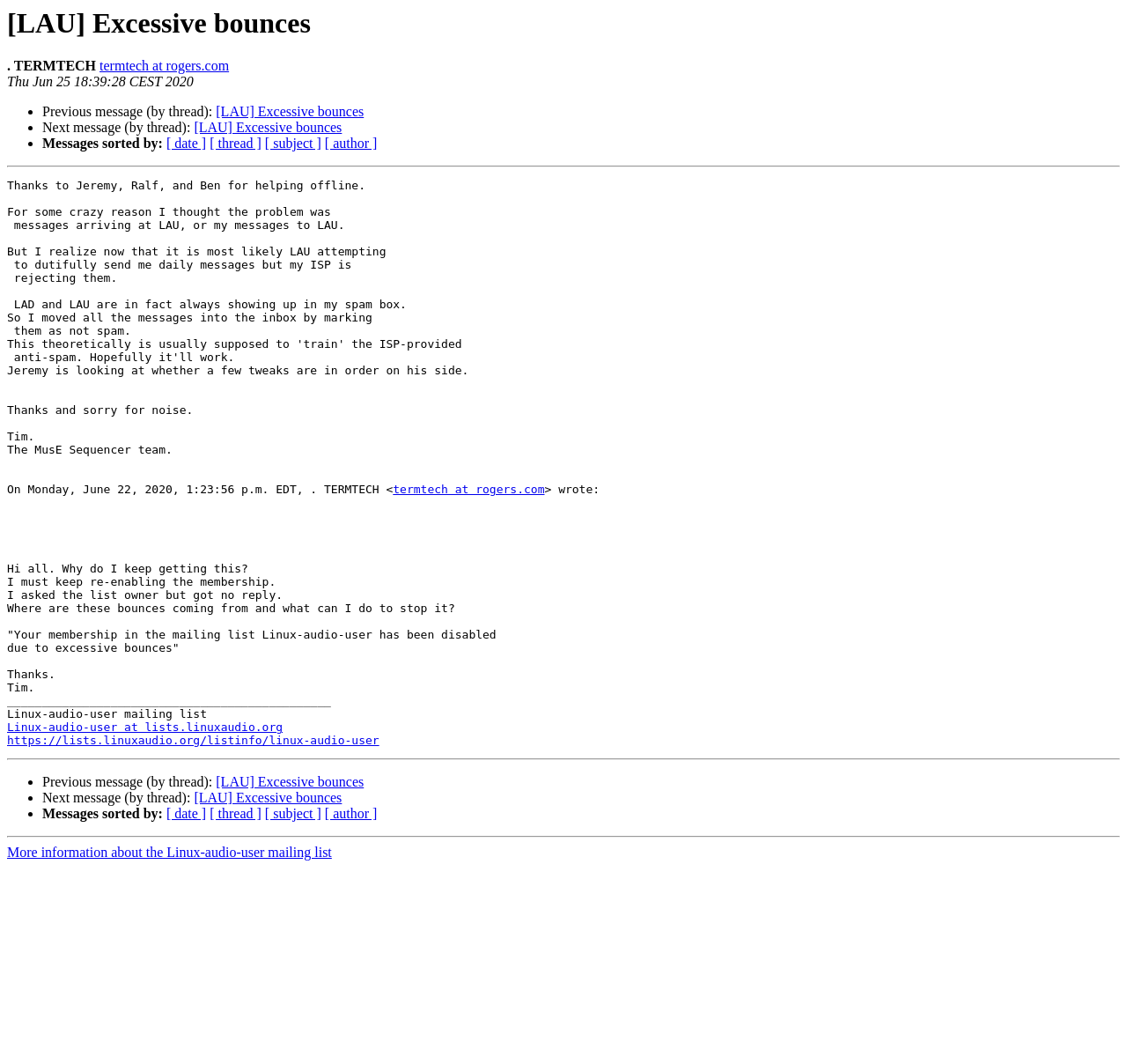What is the sender's email address?
Kindly offer a detailed explanation using the data available in the image.

I found the sender's email address by looking at the text 'termtech at rogers.com' which is a link and appears above the message content.